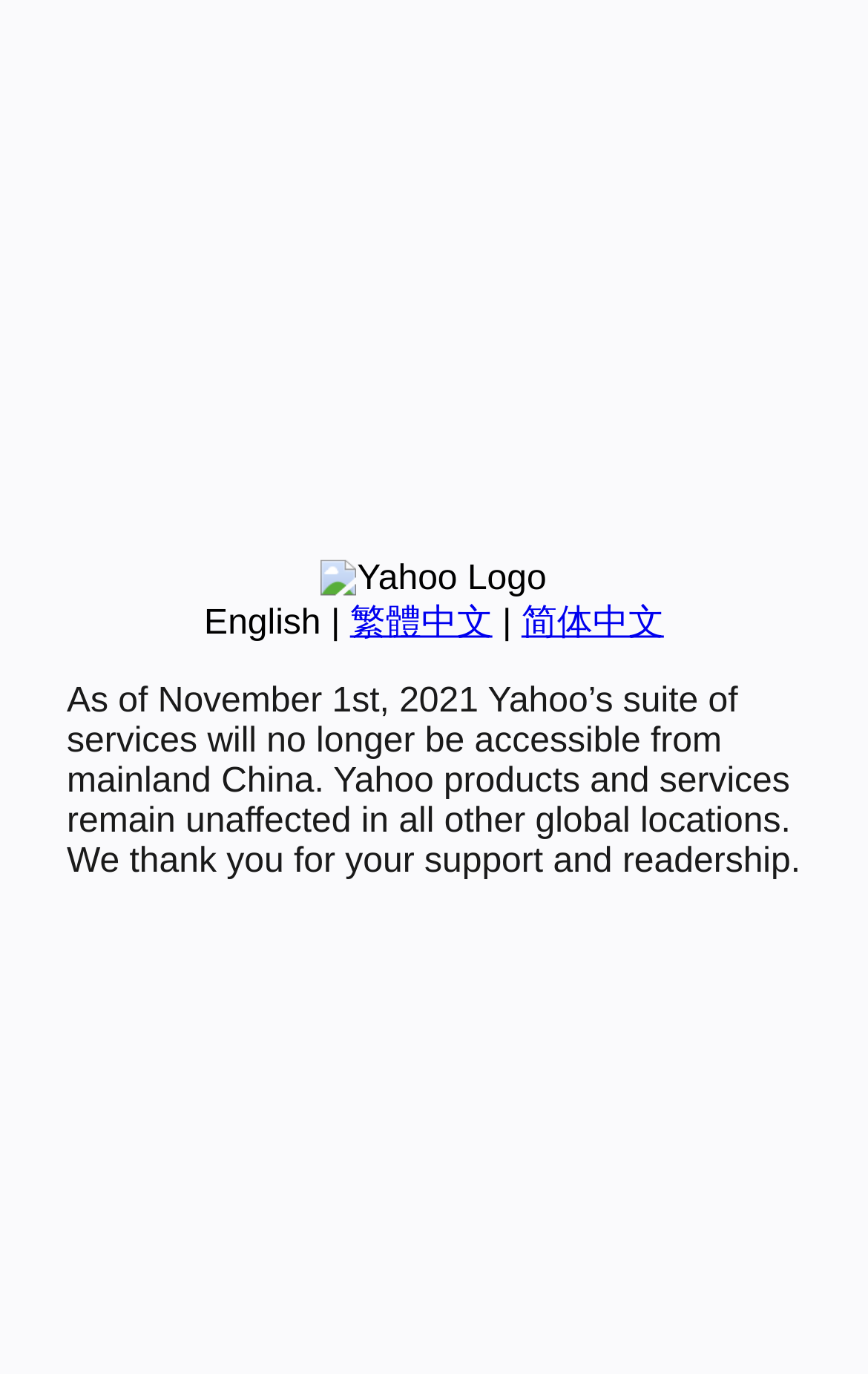Using the provided element description: "Privacy Policy", determine the bounding box coordinates of the corresponding UI element in the screenshot.

None